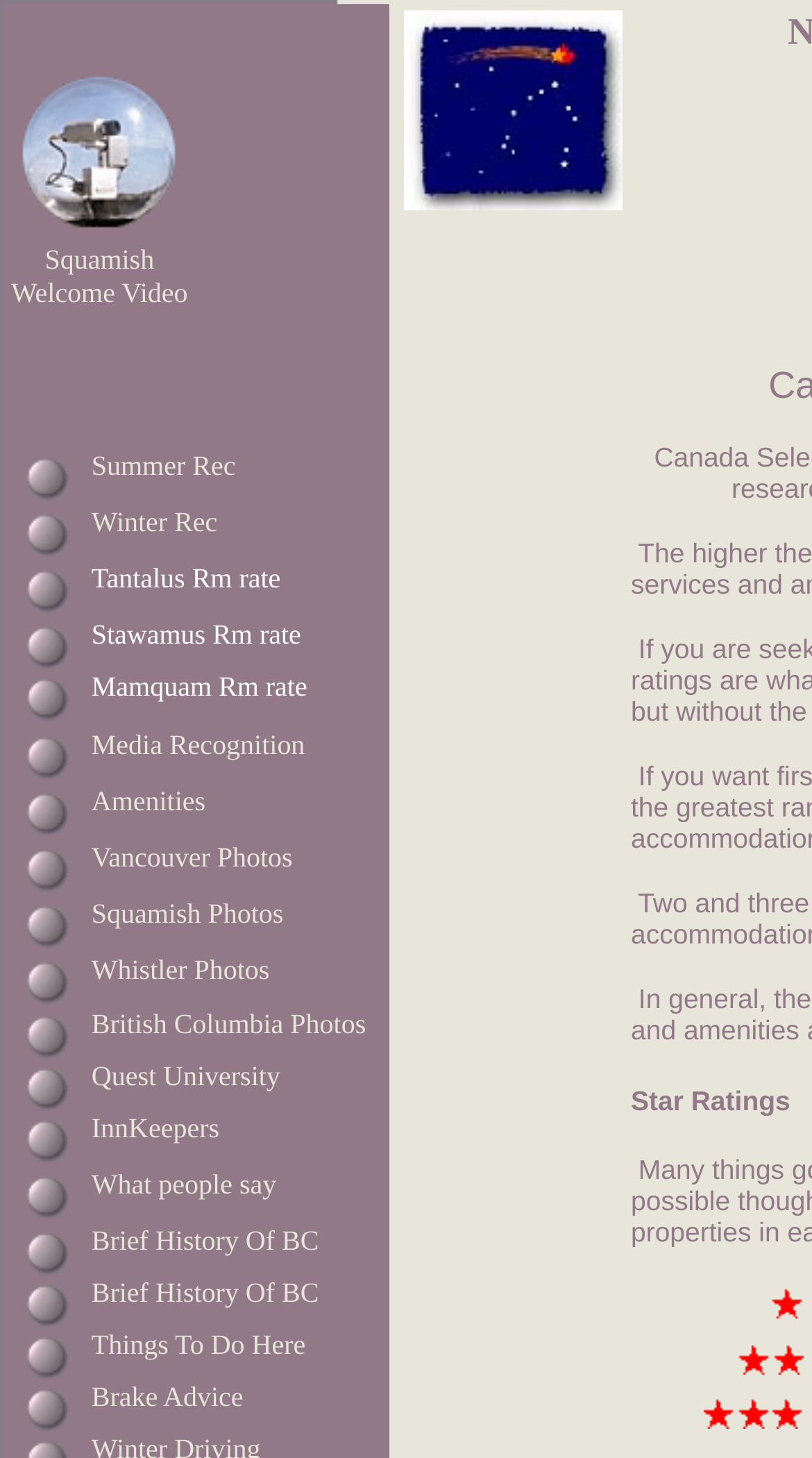Using the element description provided, determine the bounding box coordinates in the format (top-left x, top-left y, bottom-right x, bottom-right y). Ensure that all values are floating point numbers between 0 and 1. Element description: Things To Do Here

[0.113, 0.911, 0.376, 0.933]